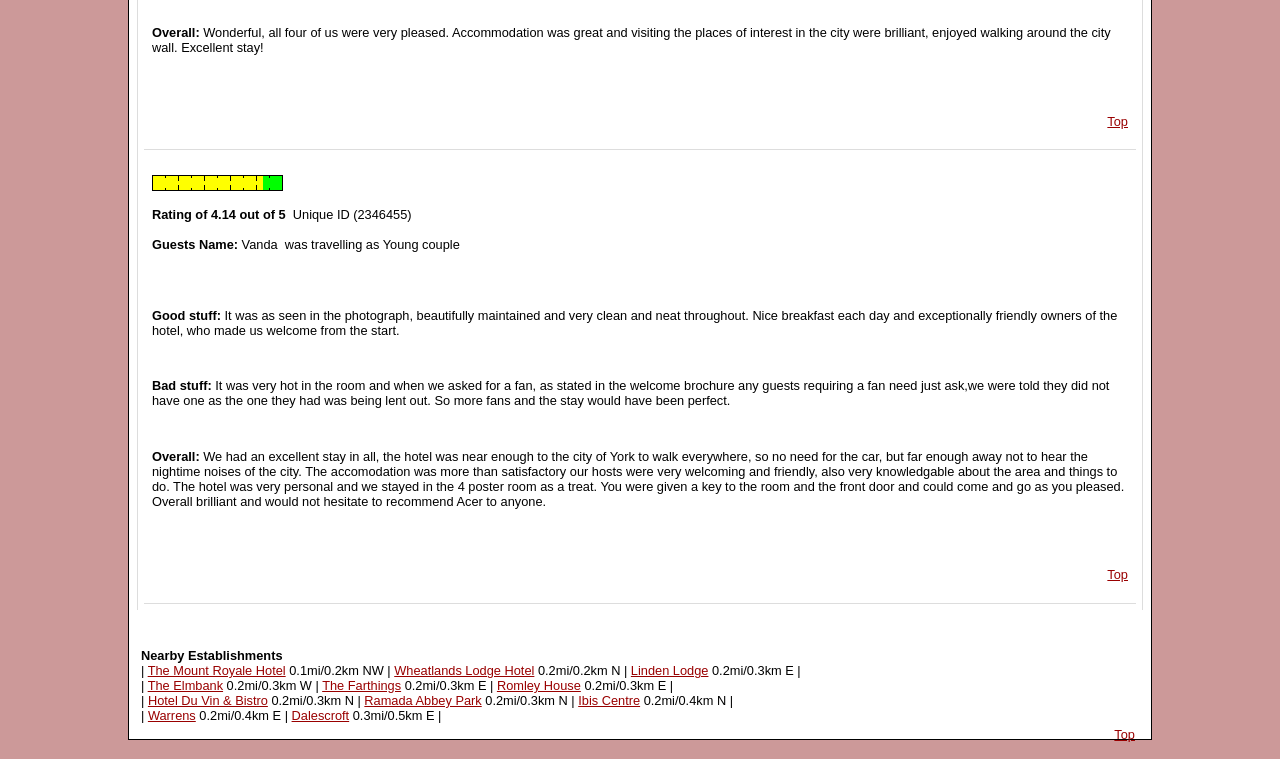What is the name of the guest who wrote the second review?
Please give a well-detailed answer to the question.

The name of the guest who wrote the second review can be found in the text 'Guests Name: Vanda was travelling as Young couple'.